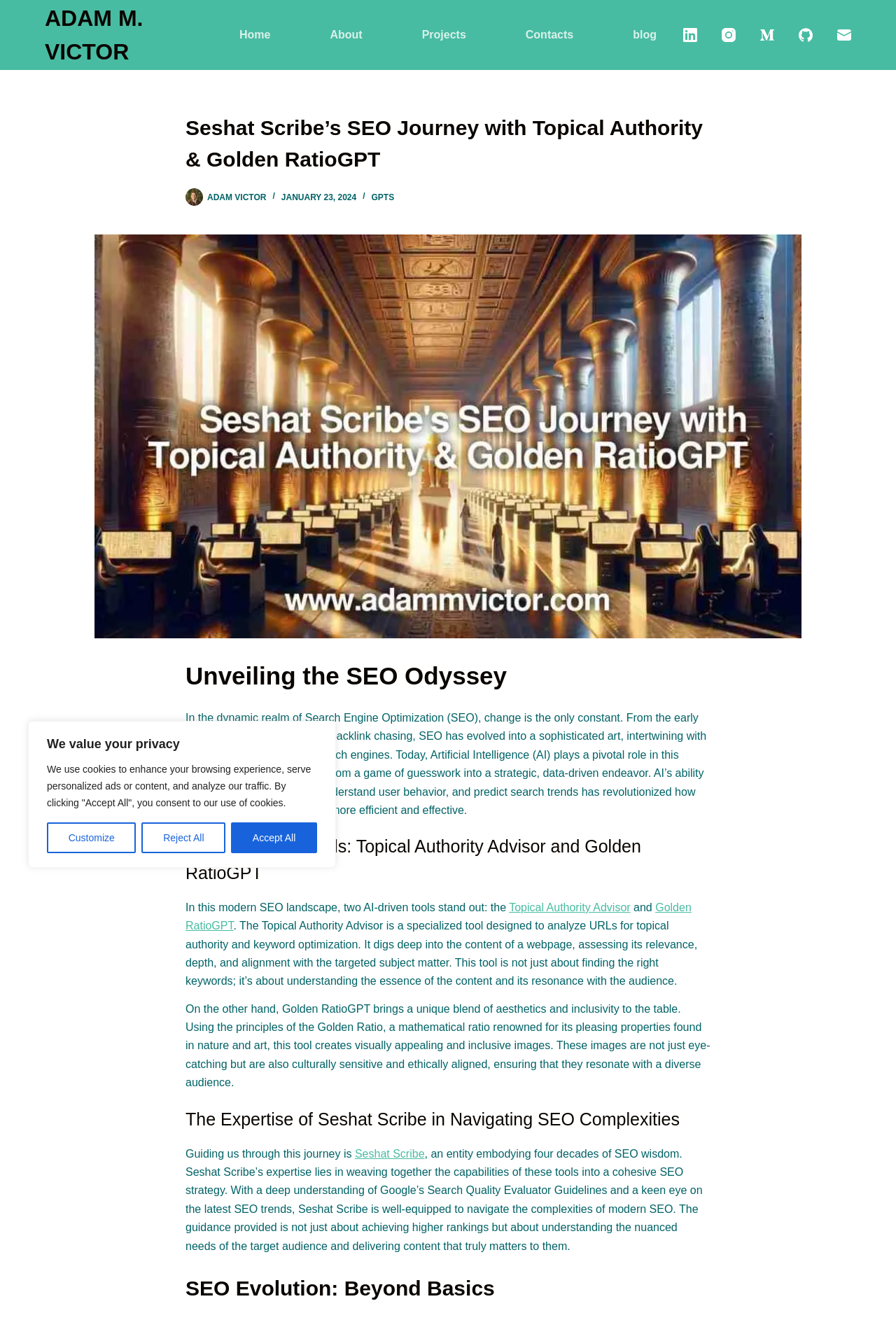Can you specify the bounding box coordinates for the region that should be clicked to fulfill this instruction: "Check out the blog".

[0.673, 0.0, 0.733, 0.053]